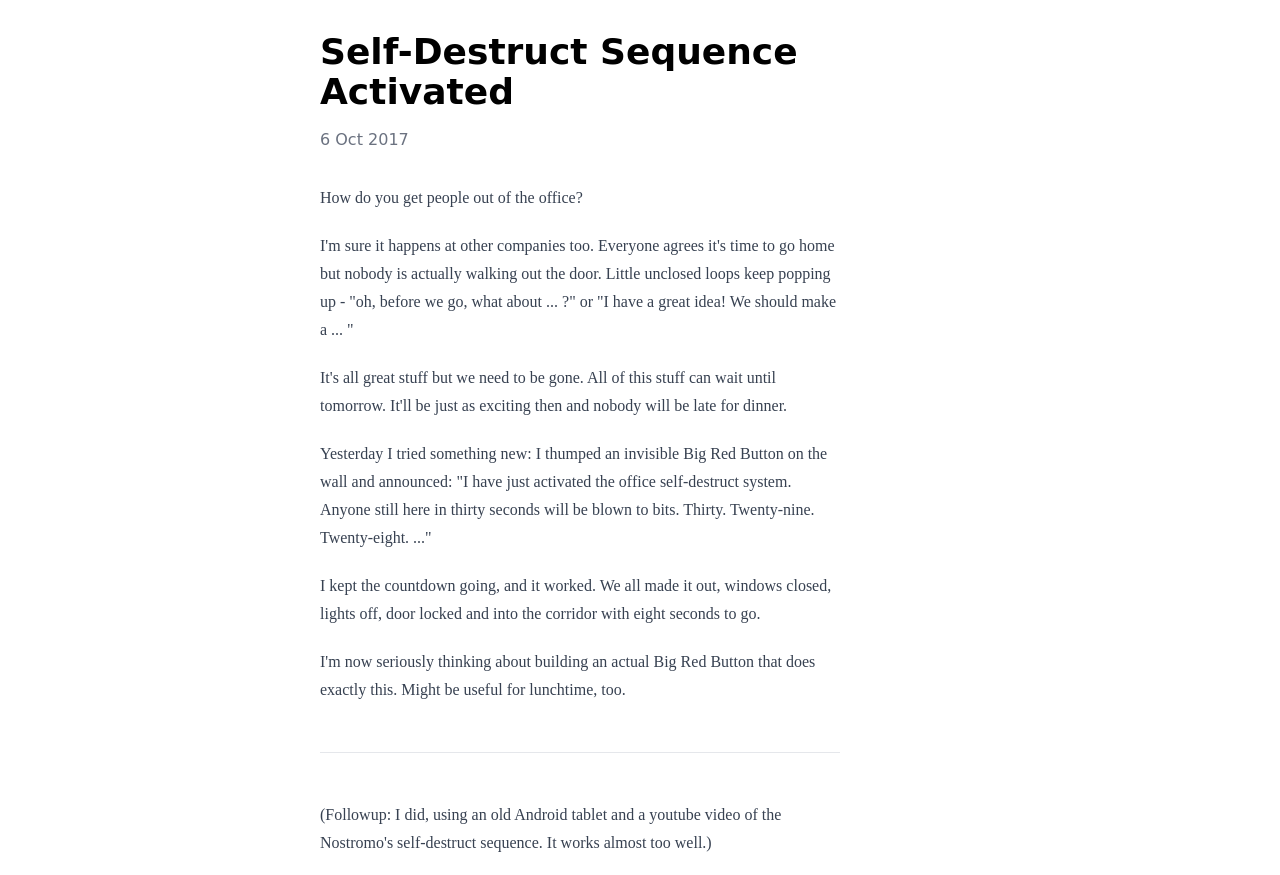Based on the image, please elaborate on the answer to the following question:
How many seconds were left when everyone made it out?

Everyone made it out with eight seconds to go, as mentioned in the StaticText element with bounding box coordinates [0.25, 0.659, 0.649, 0.711], where the author says 'we all made it out... with eight seconds to go'.